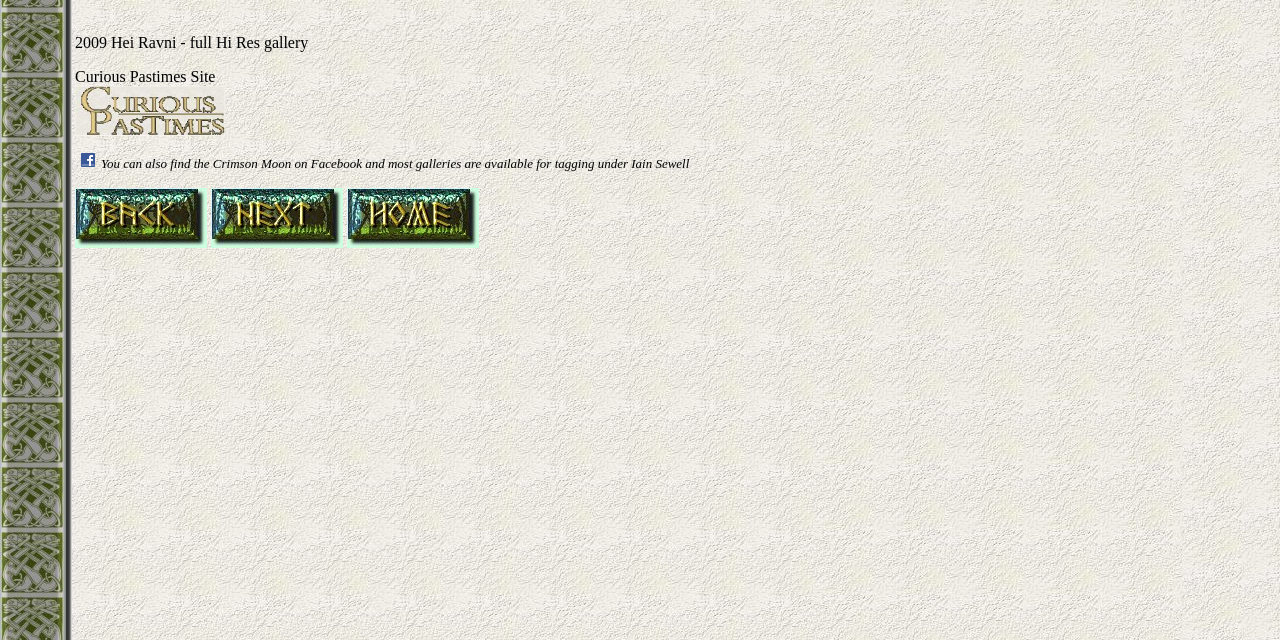Provide the bounding box coordinates, formatted as (top-left x, top-left y, bottom-right x, bottom-right y), with all values being floating point numbers between 0 and 1. Identify the bounding box of the UI element that matches the description: parent_node: Curious Pastimes Site

[0.059, 0.191, 0.176, 0.217]